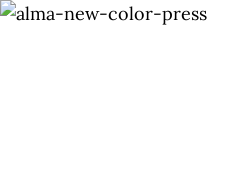When is the concluding installment of 'The Taker Trilogy' expected to release?
Answer the question with just one word or phrase using the image.

January 7, 2013